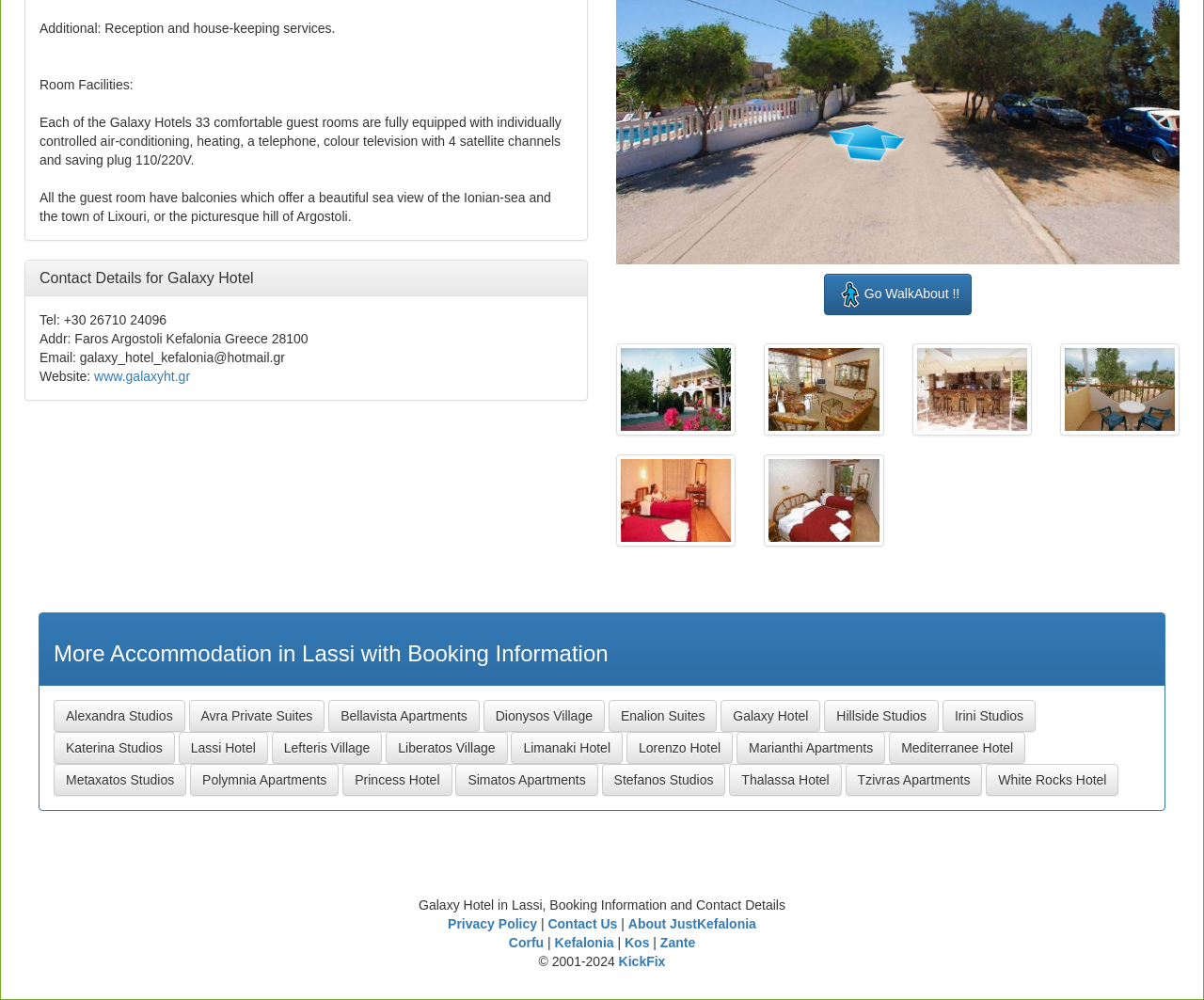What is the view from the balconies of the guest rooms?
Using the picture, provide a one-word or short phrase answer.

Sea view of the Ionian-sea and the town of Lixouri, or the picturesque hill of Argostoli